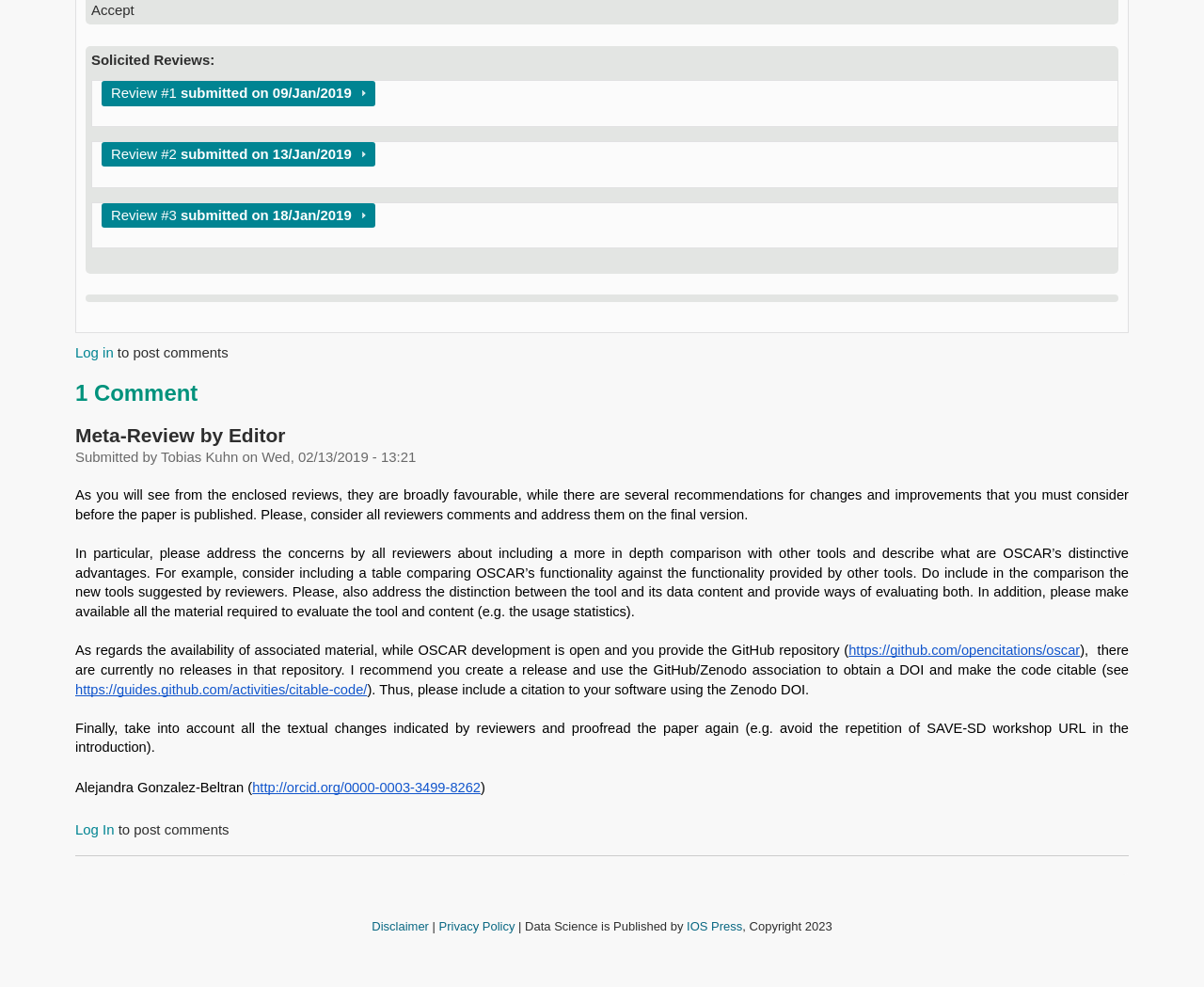Please specify the bounding box coordinates of the clickable section necessary to execute the following command: "Visit GitHub repository".

[0.705, 0.65, 0.897, 0.667]